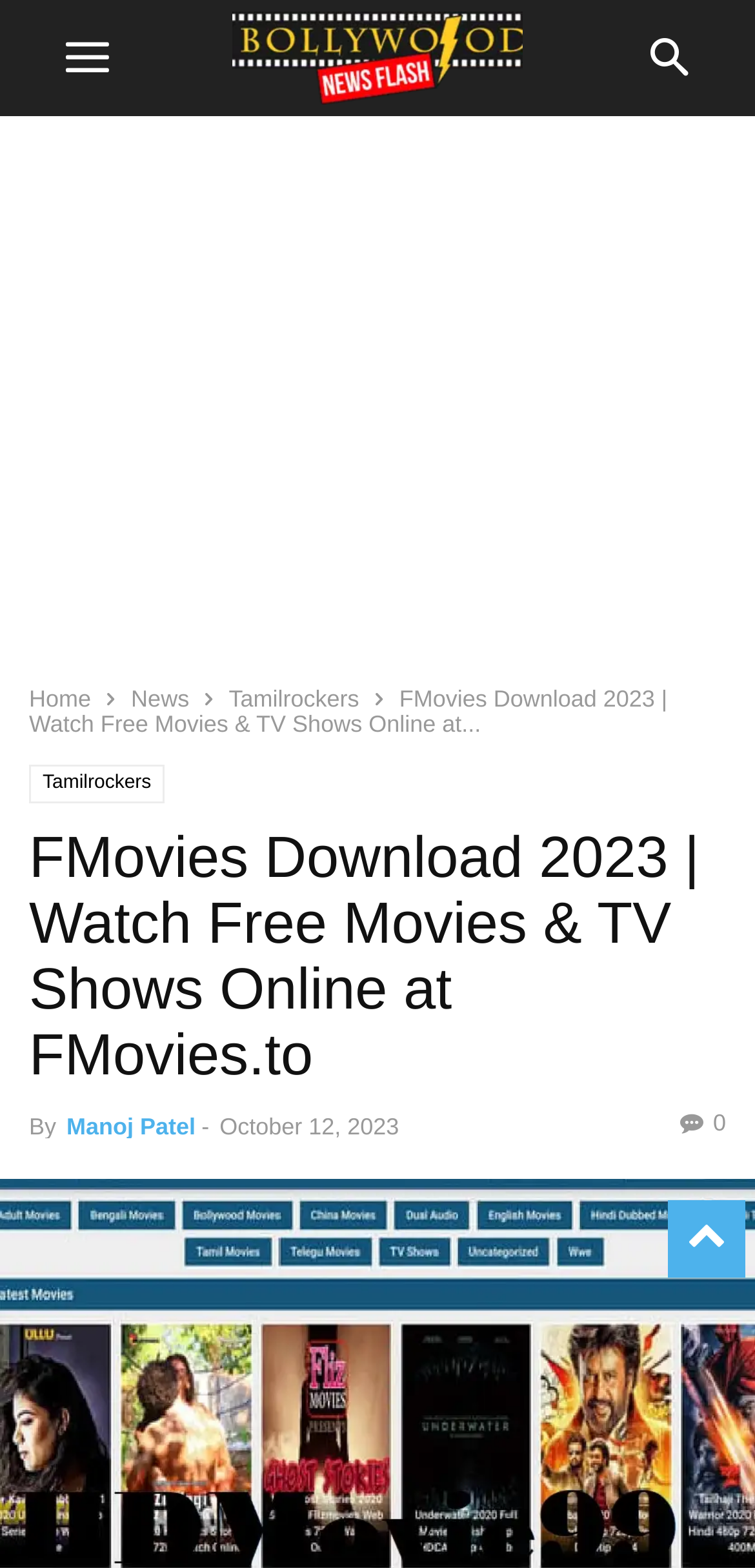Please find the bounding box coordinates in the format (top-left x, top-left y, bottom-right x, bottom-right y) for the given element description. Ensure the coordinates are floating point numbers between 0 and 1. Description: Tamilrockers

[0.038, 0.488, 0.218, 0.512]